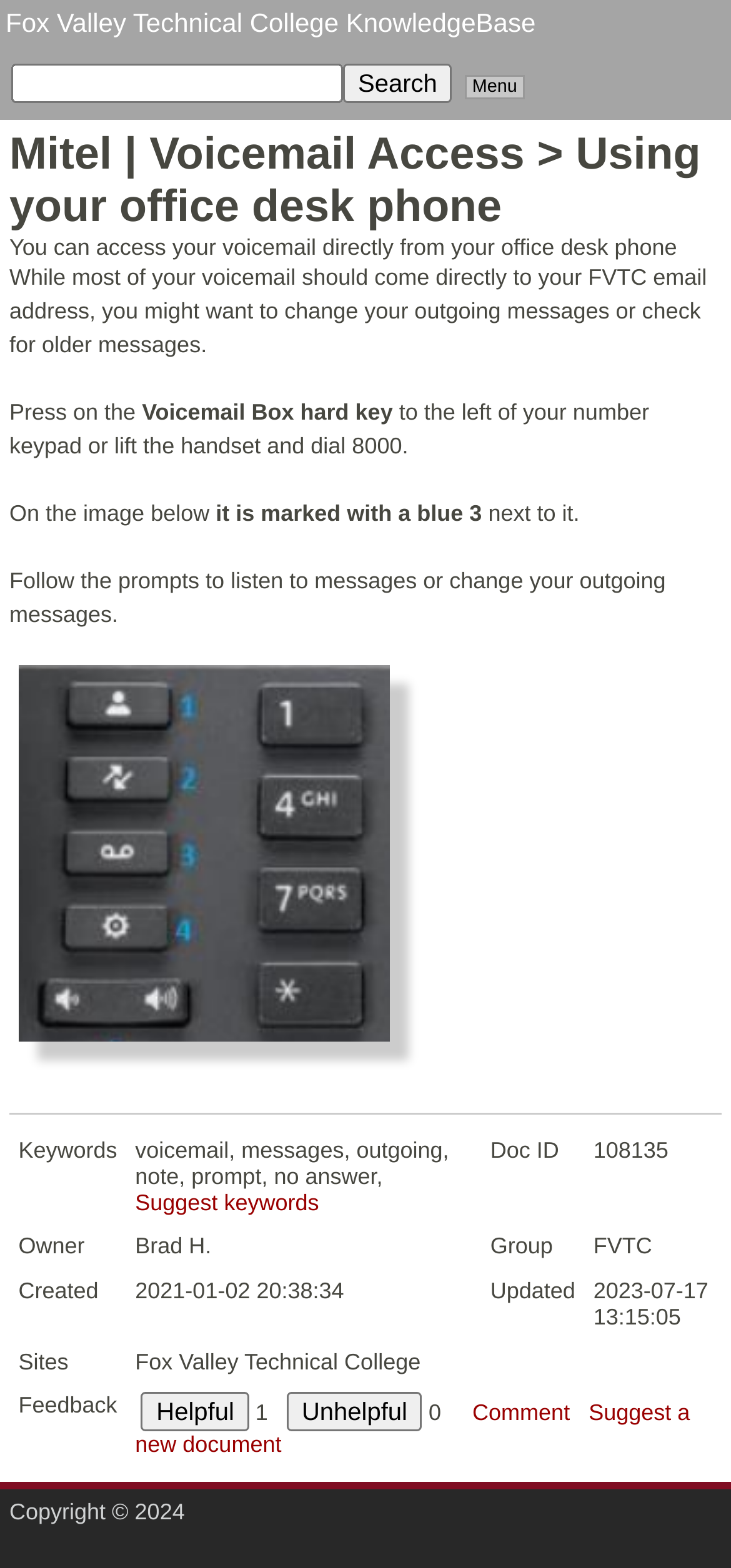What is the topic of the article?
Based on the image, provide your answer in one word or phrase.

Mitel Voicemail Access